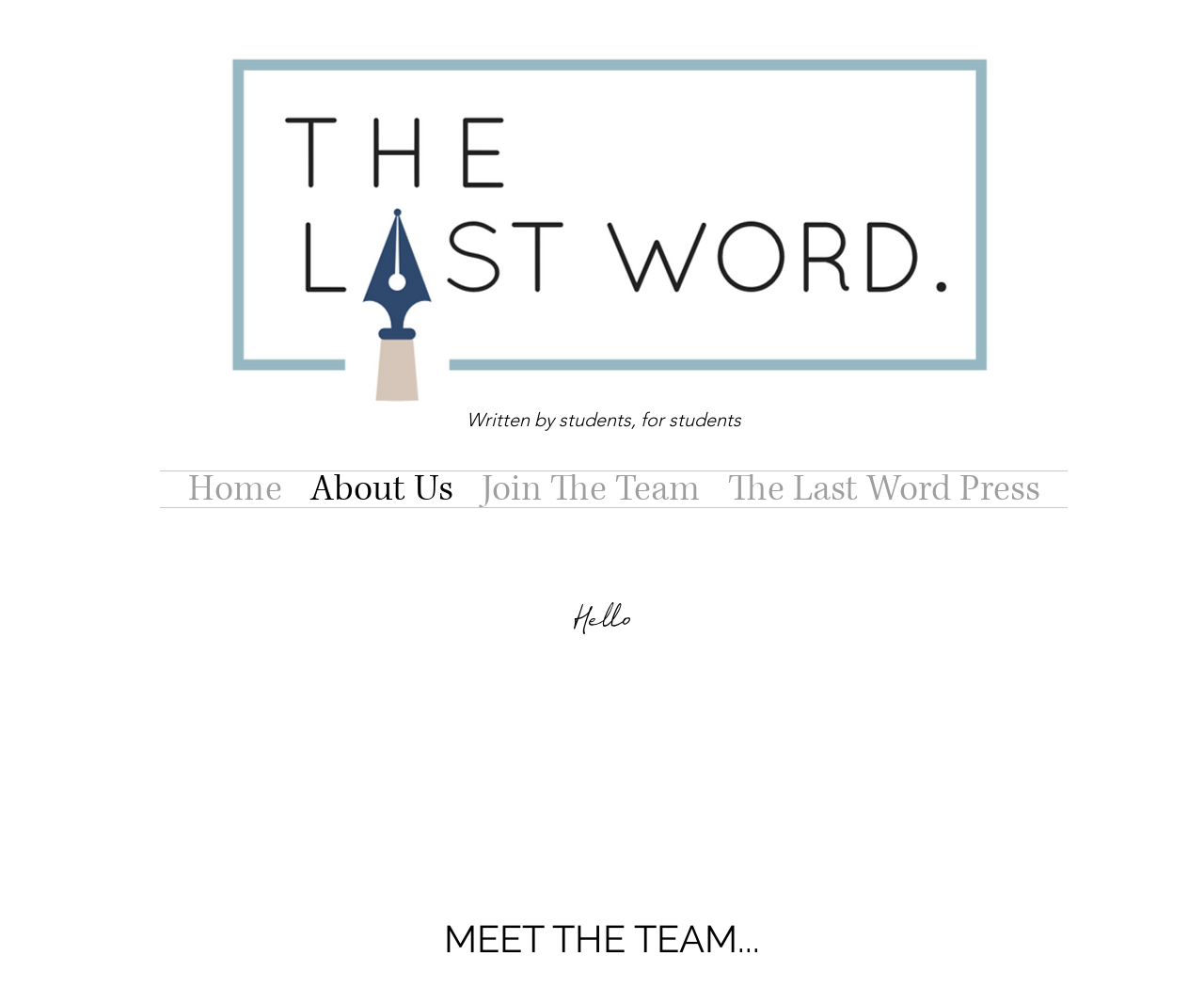Answer the question in one word or a short phrase:
What is the name of the school associated with The Last Word?

Tanglin Trust School